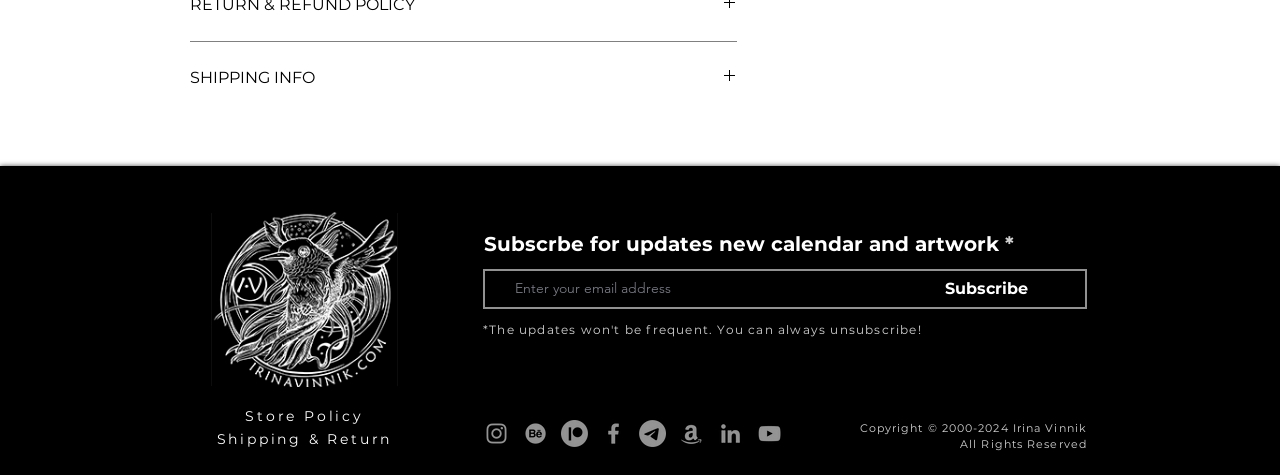What is the image above the 'Store Policy' heading?
Give a comprehensive and detailed explanation for the question.

I found an image element with the ID 110 and the filename 'vinnik-birds-stamp.gif' which is located above the 'Store Policy' heading.